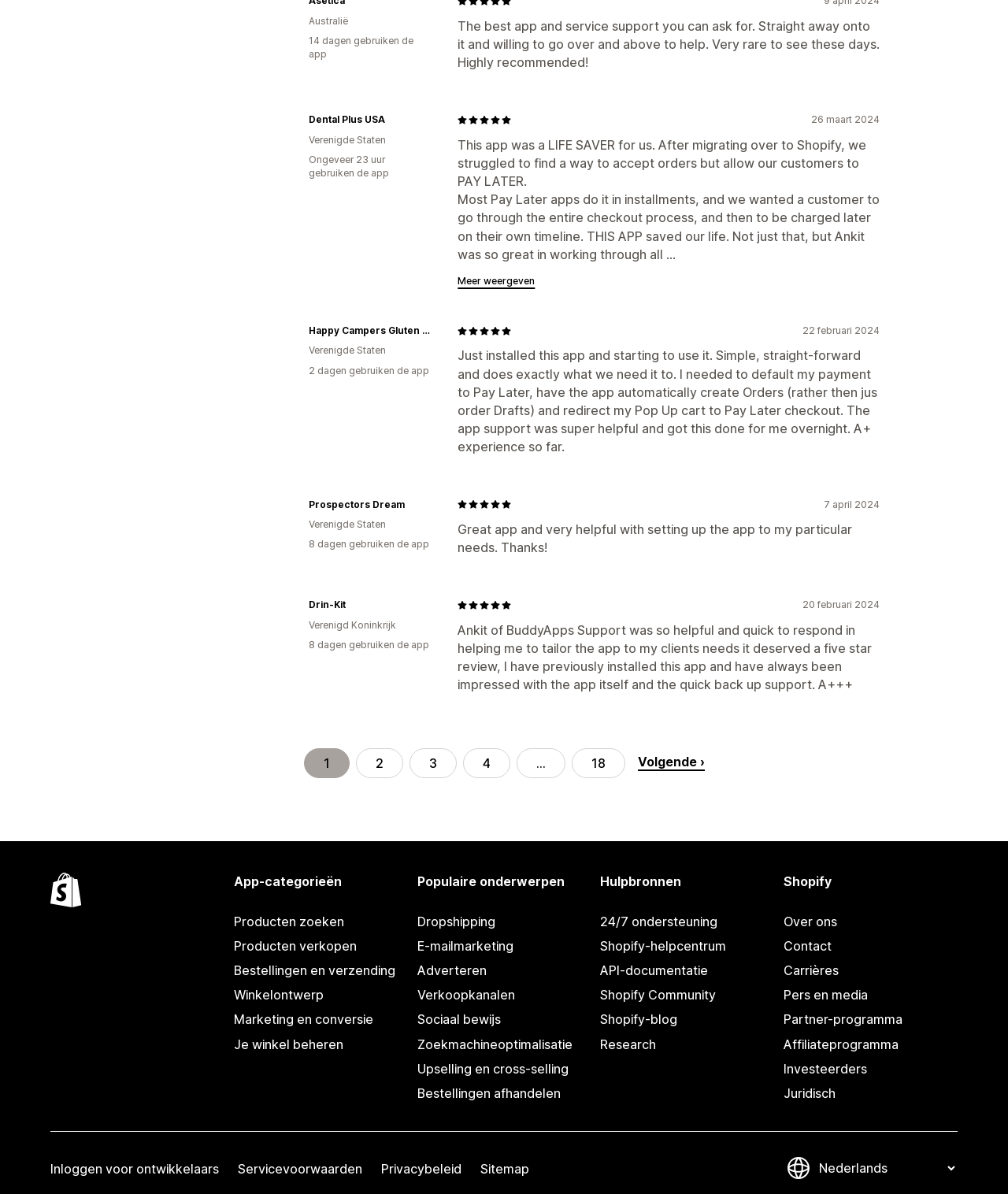Please answer the following question using a single word or phrase: 
What is the purpose of the 'Meer weergeven' button?

To show more